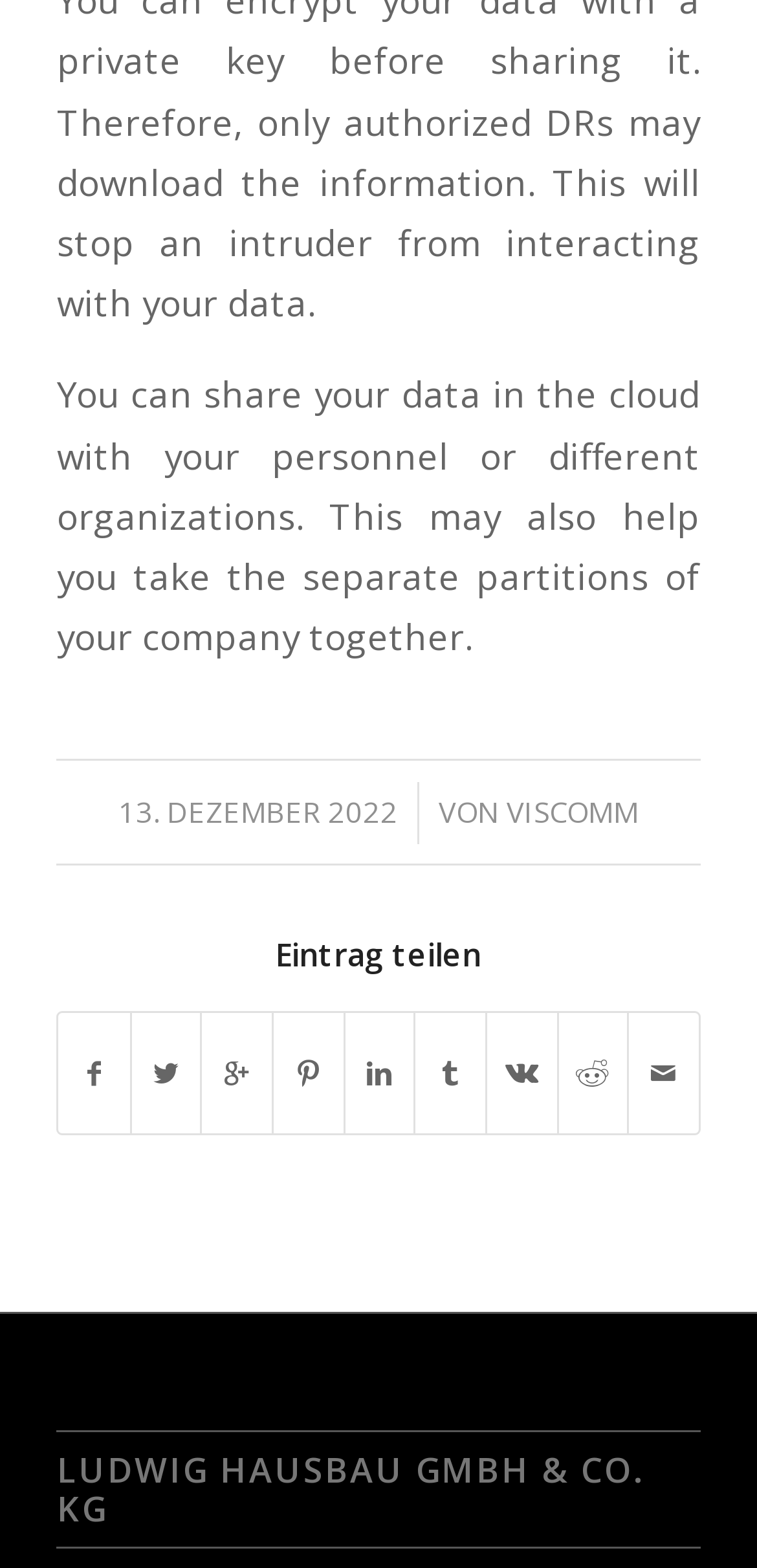Point out the bounding box coordinates of the section to click in order to follow this instruction: "Click on the first sharing option".

[0.078, 0.646, 0.171, 0.723]